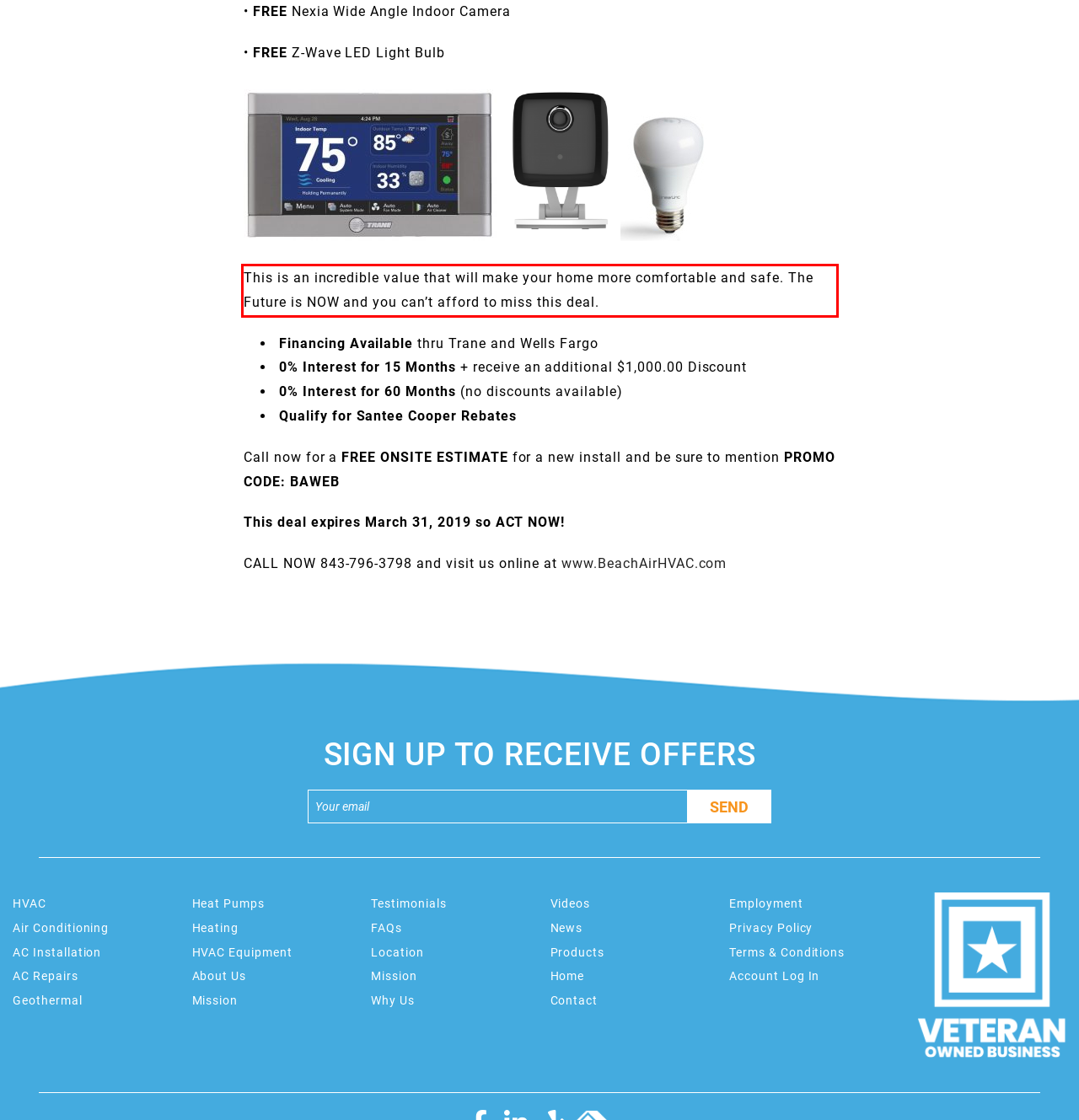You are presented with a webpage screenshot featuring a red bounding box. Perform OCR on the text inside the red bounding box and extract the content.

This is an incredible value that will make your home more comfortable and safe. The Future is NOW and you can’t afford to miss this deal.